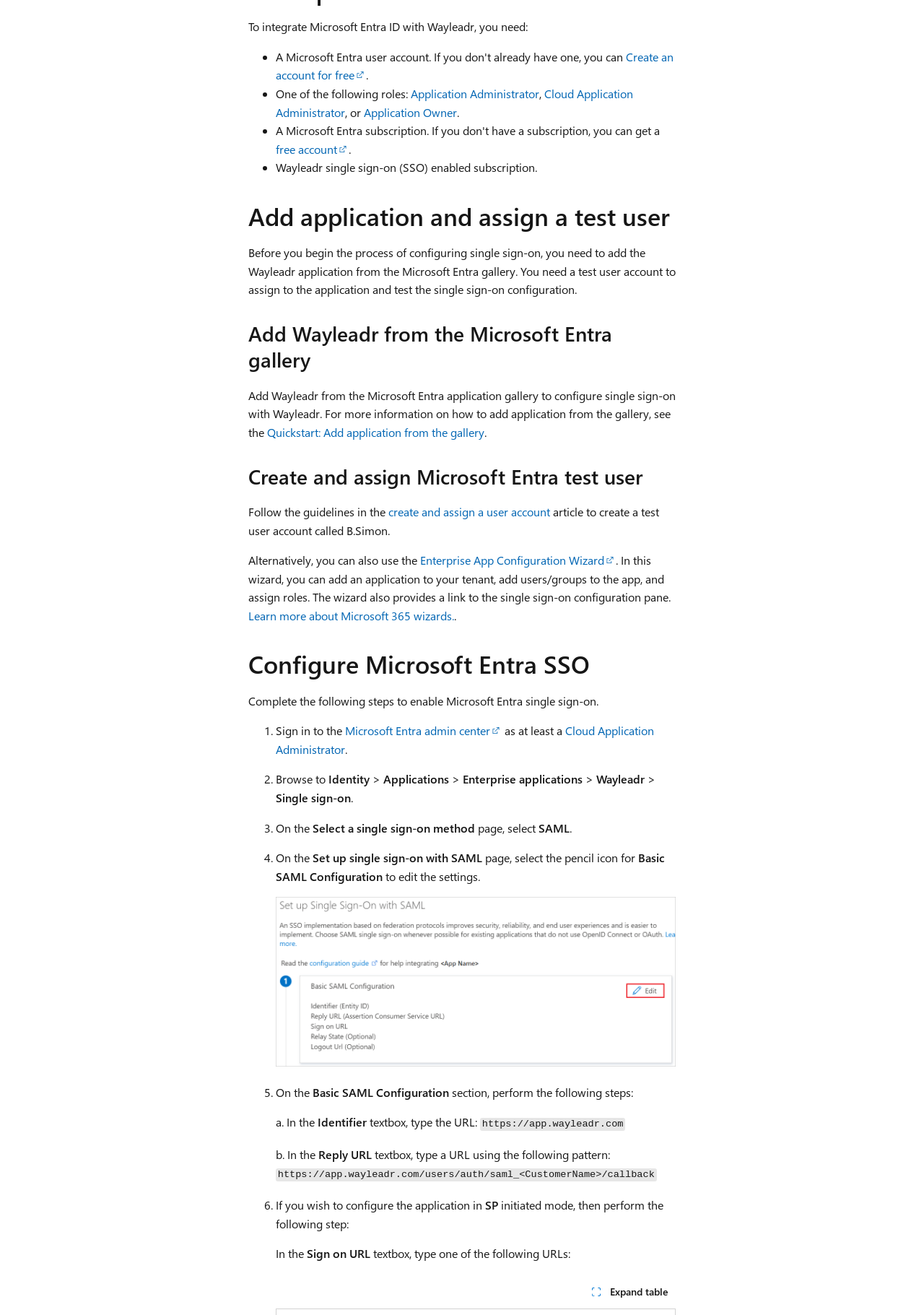Provide the bounding box coordinates of the HTML element described by the text: "NFL Draft Player Analysis".

None